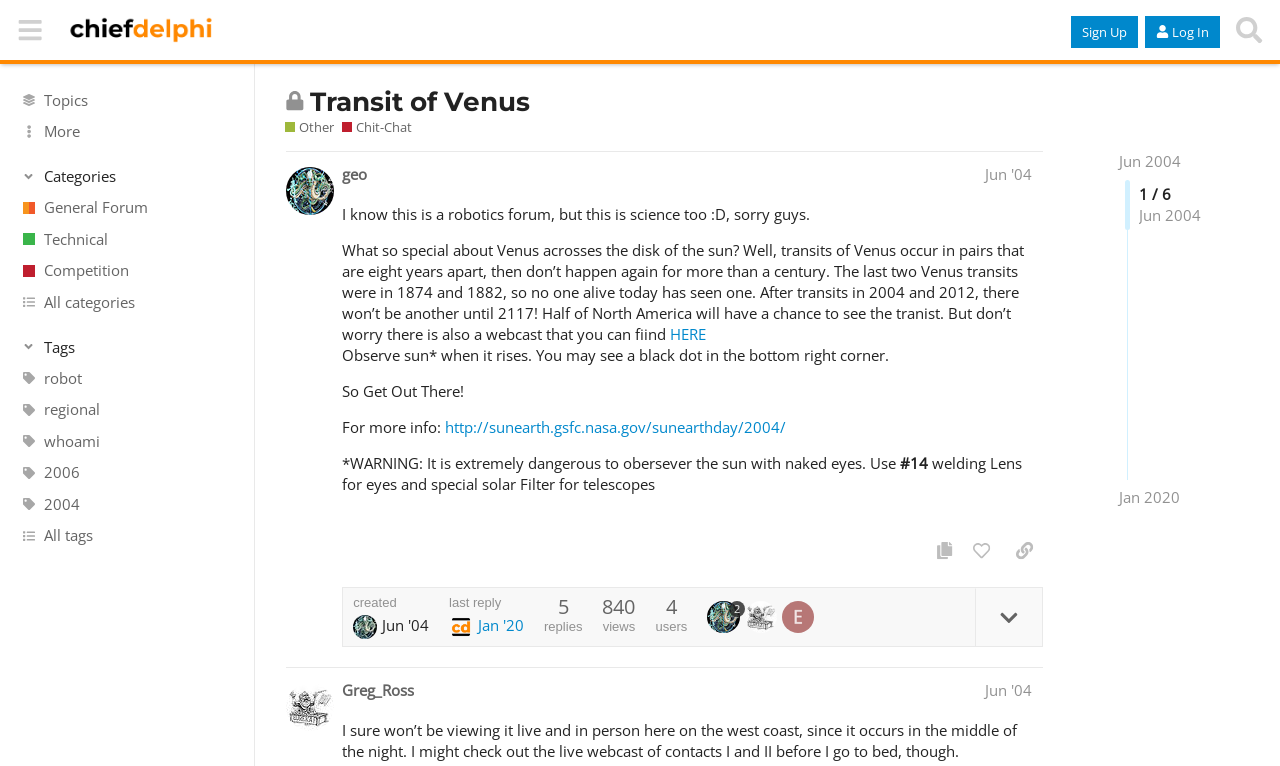Provide a comprehensive description of the webpage.

This webpage appears to be a forum discussion thread, specifically a topic titled "Transit of Venus" within the "Other / Chit-Chat" category. At the top, there is a header section with a button to hide the sidebar, a link to "Chief Delphi" with an accompanying image, and buttons to sign up and log in. 

On the left side, there is a sidebar with various links, including "Topics", "More", "Categories", "Tags", and specific category links like "General Forum", "Technical", and "Competition". Each of these links has an accompanying image.

The main content area has a heading that indicates the topic is closed and no longer accepts new replies. Below this, there are links to "Transit of Venus", "Other", and "Chit-Chat". 

The first post, made by "geo" in June 2004, discusses the transit of Venus across the sun's disk, explaining its rarity and providing information on how to observe it safely. The post includes a link to a website for more information and warns about the dangers of observing the sun with naked eyes.

Below the first post, there are buttons to copy the contents of the post, like the post, and copy a link to the post. There is also a section displaying the post's creation date, the last reply date, the number of replies, views, and users.

The second post, made by "Greg_Ross" in June 2004, is a response to the first post, discussing the author's plan to check out the live webcast of the transit.

Overall, the webpage has a simple layout with a prominent discussion thread and a sidebar with various links and categories.